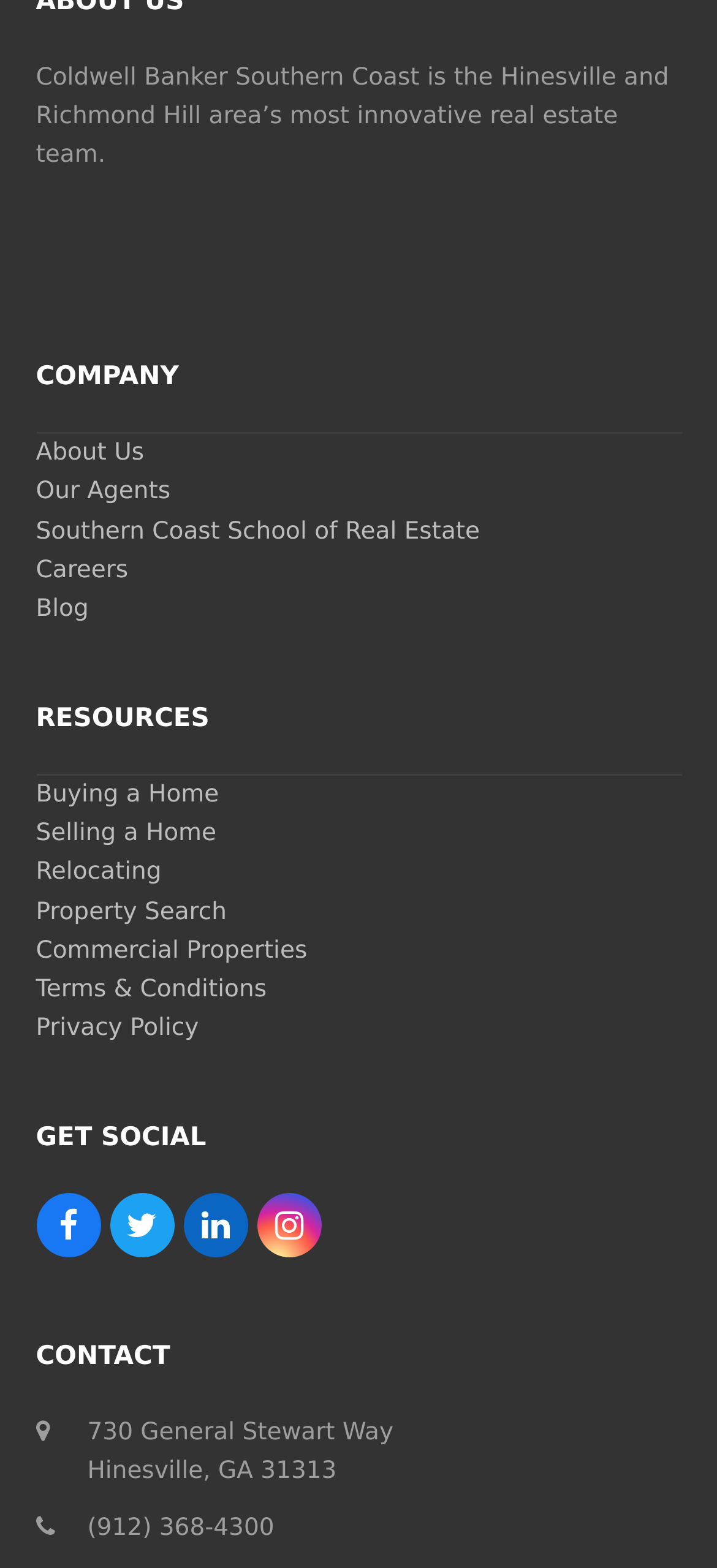Please answer the following question using a single word or phrase: 
What is the name of the real estate team?

Coldwell Banker Southern Coast